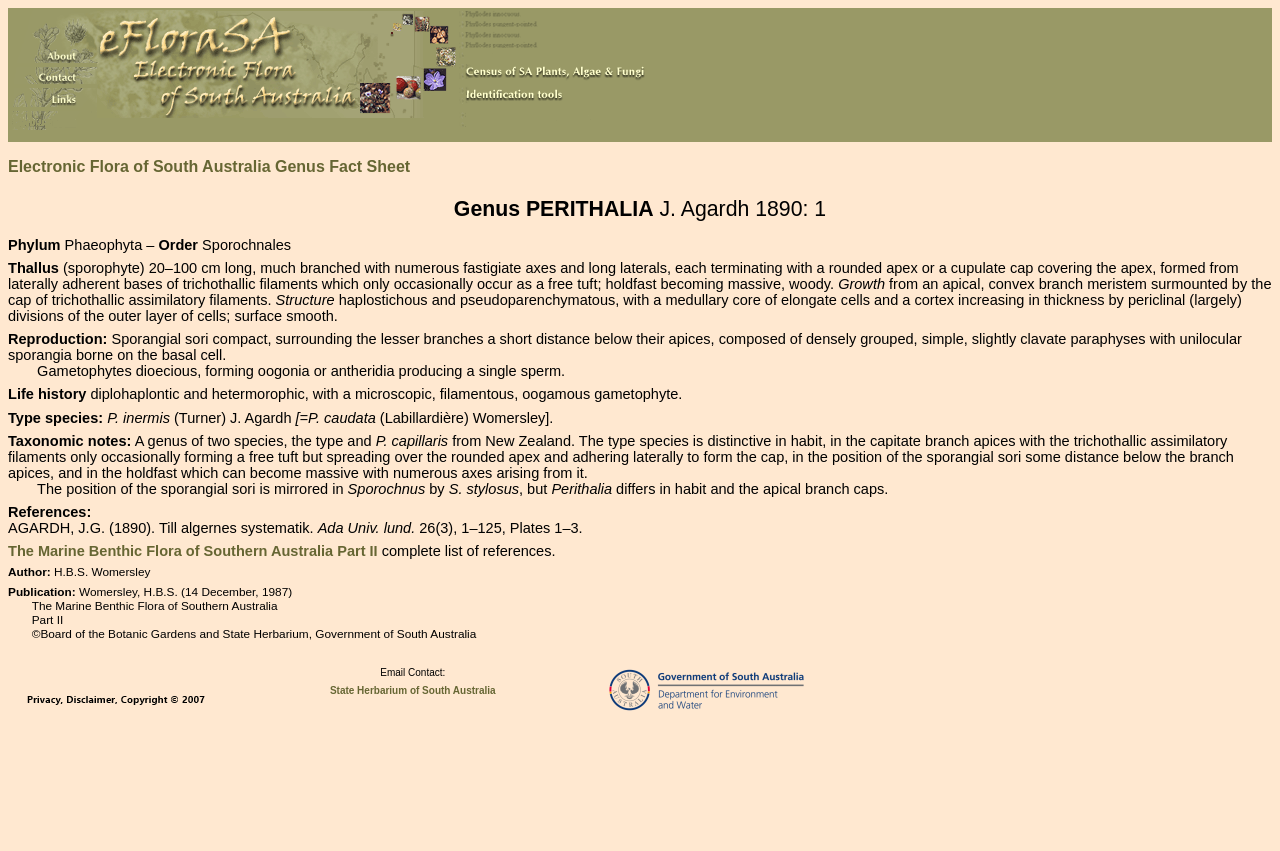Identify the bounding box for the described UI element. Provide the coordinates in (top-left x, top-left y, bottom-right x, bottom-right y) format with values ranging from 0 to 1: alt="Contact"

[0.008, 0.082, 0.076, 0.102]